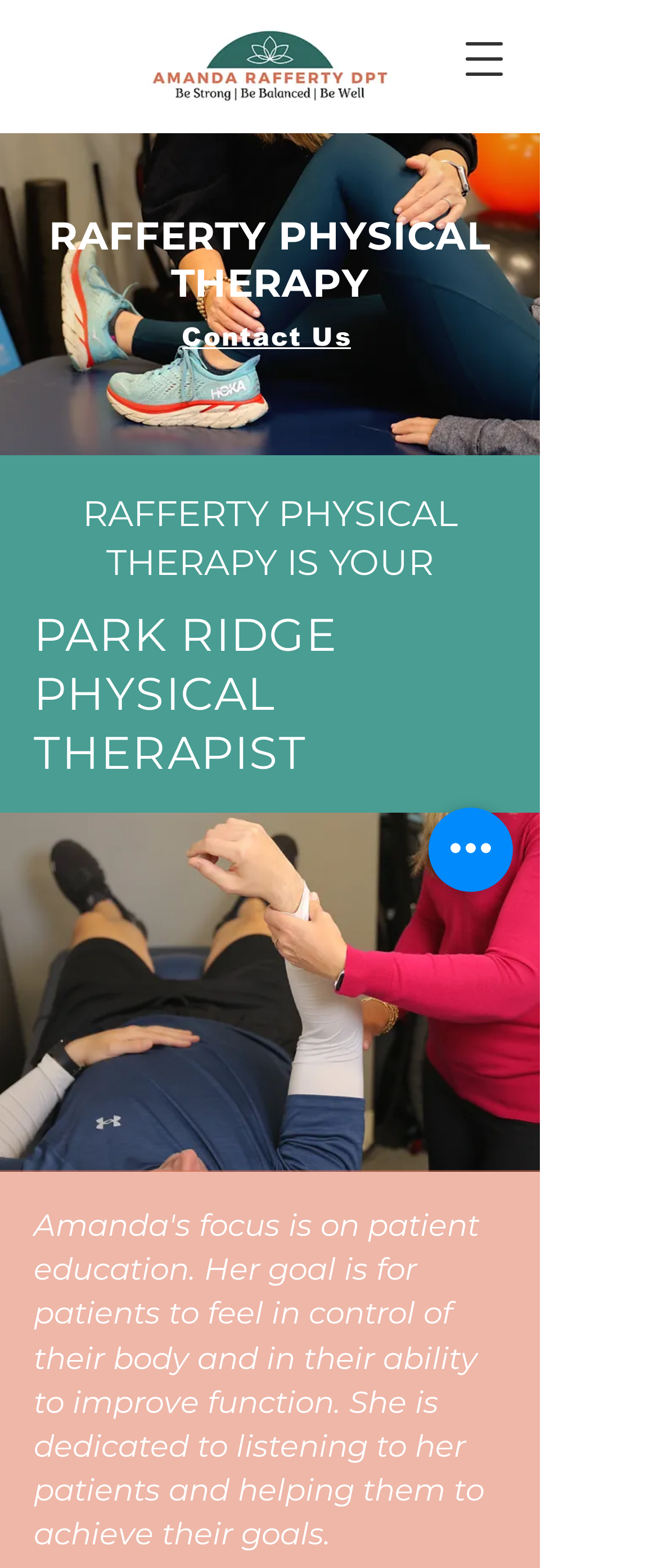Provide the bounding box coordinates of the UI element that matches the description: "Contact Us".

[0.195, 0.196, 0.626, 0.232]